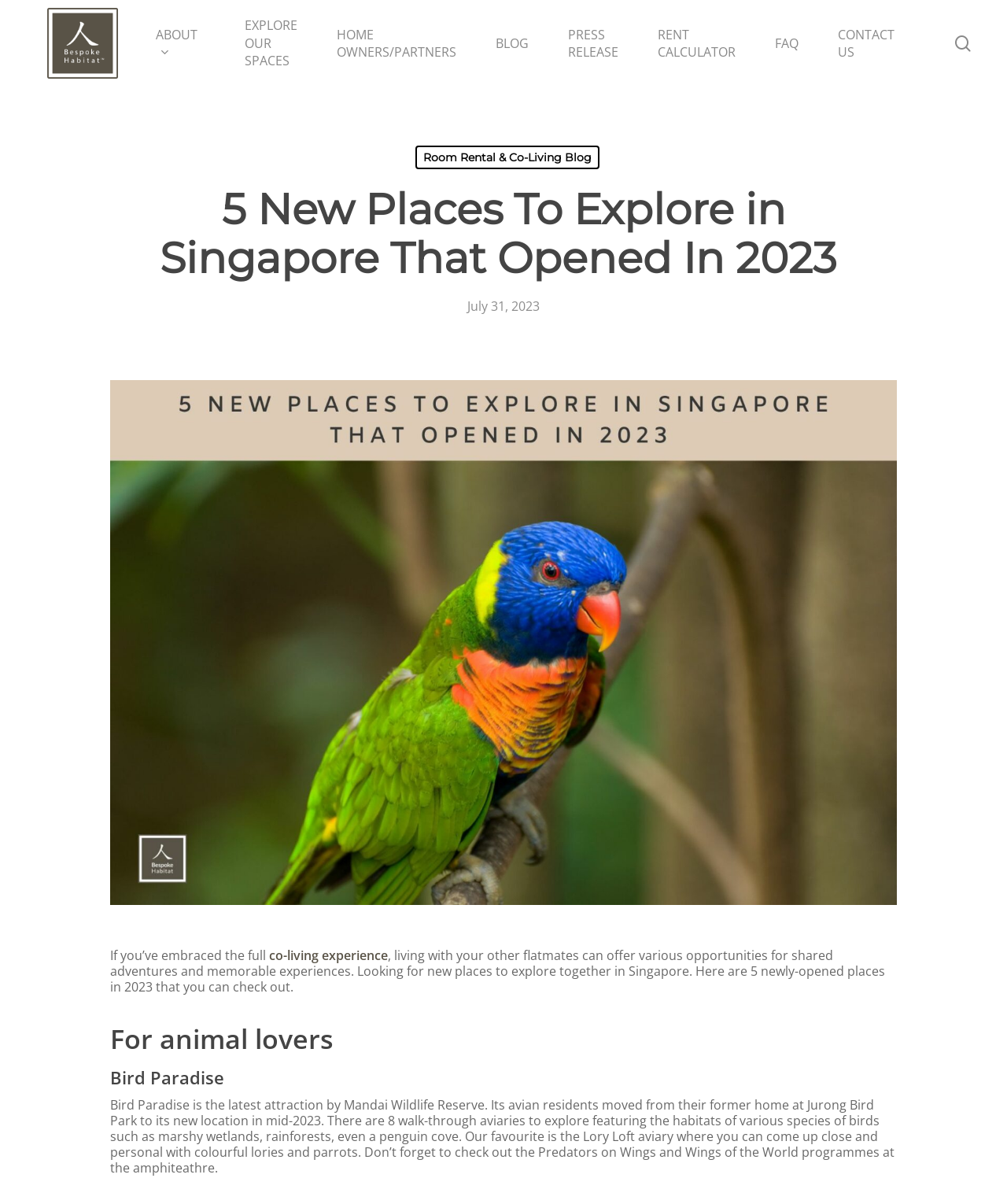Pinpoint the bounding box coordinates of the clickable element needed to complete the instruction: "Learn about Bird Paradise". The coordinates should be provided as four float numbers between 0 and 1: [left, top, right, bottom].

[0.109, 0.883, 0.891, 0.906]